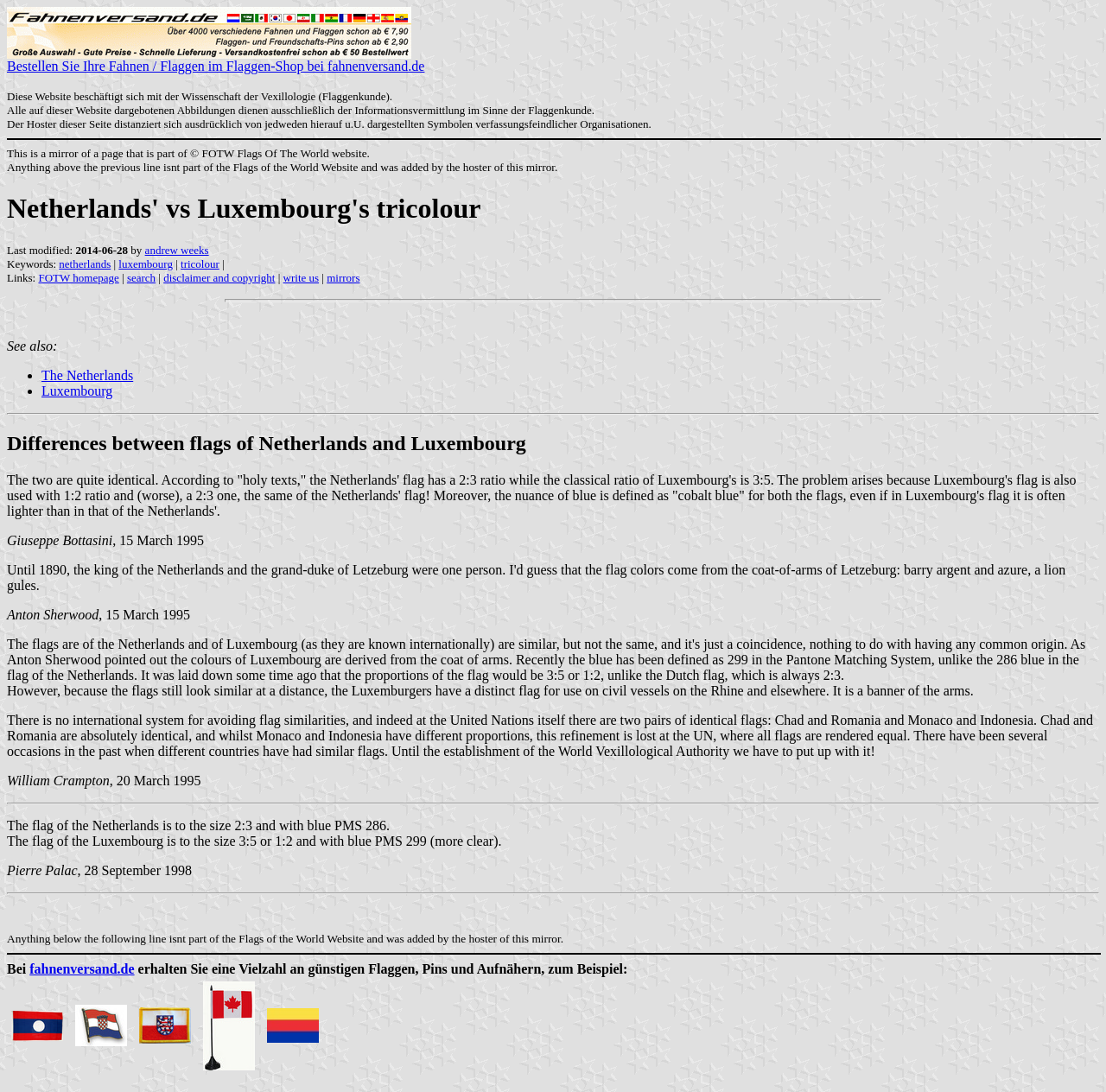Indicate the bounding box coordinates of the element that must be clicked to execute the instruction: "Click on the link to bestellen your flag". The coordinates should be given as four float numbers between 0 and 1, i.e., [left, top, right, bottom].

[0.006, 0.043, 0.384, 0.067]